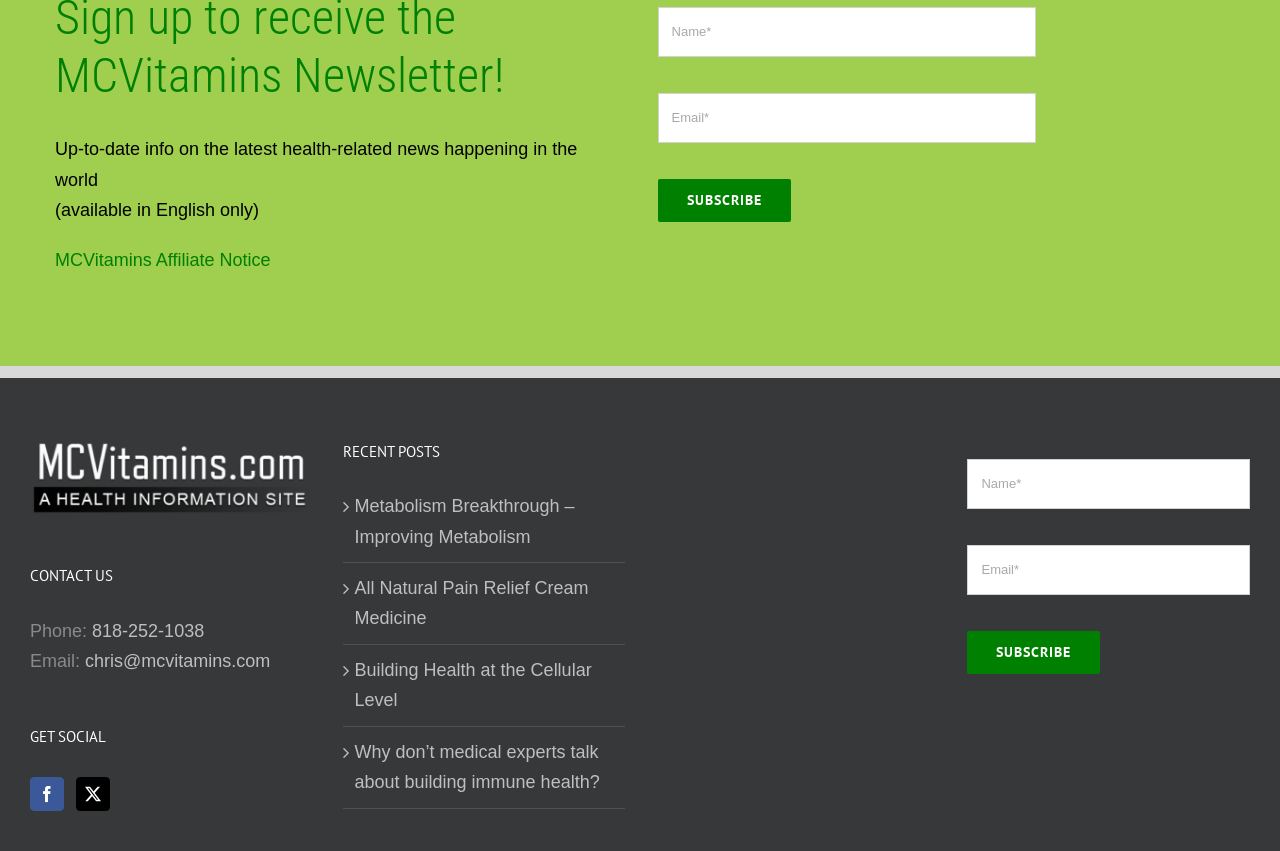Based on the image, provide a detailed and complete answer to the question: 
What is the purpose of the textboxes?

The textboxes are labeled as 'Name*' and 'Email*' and are required fields, indicating that they are used to input personal information, likely for subscription or contact purposes.